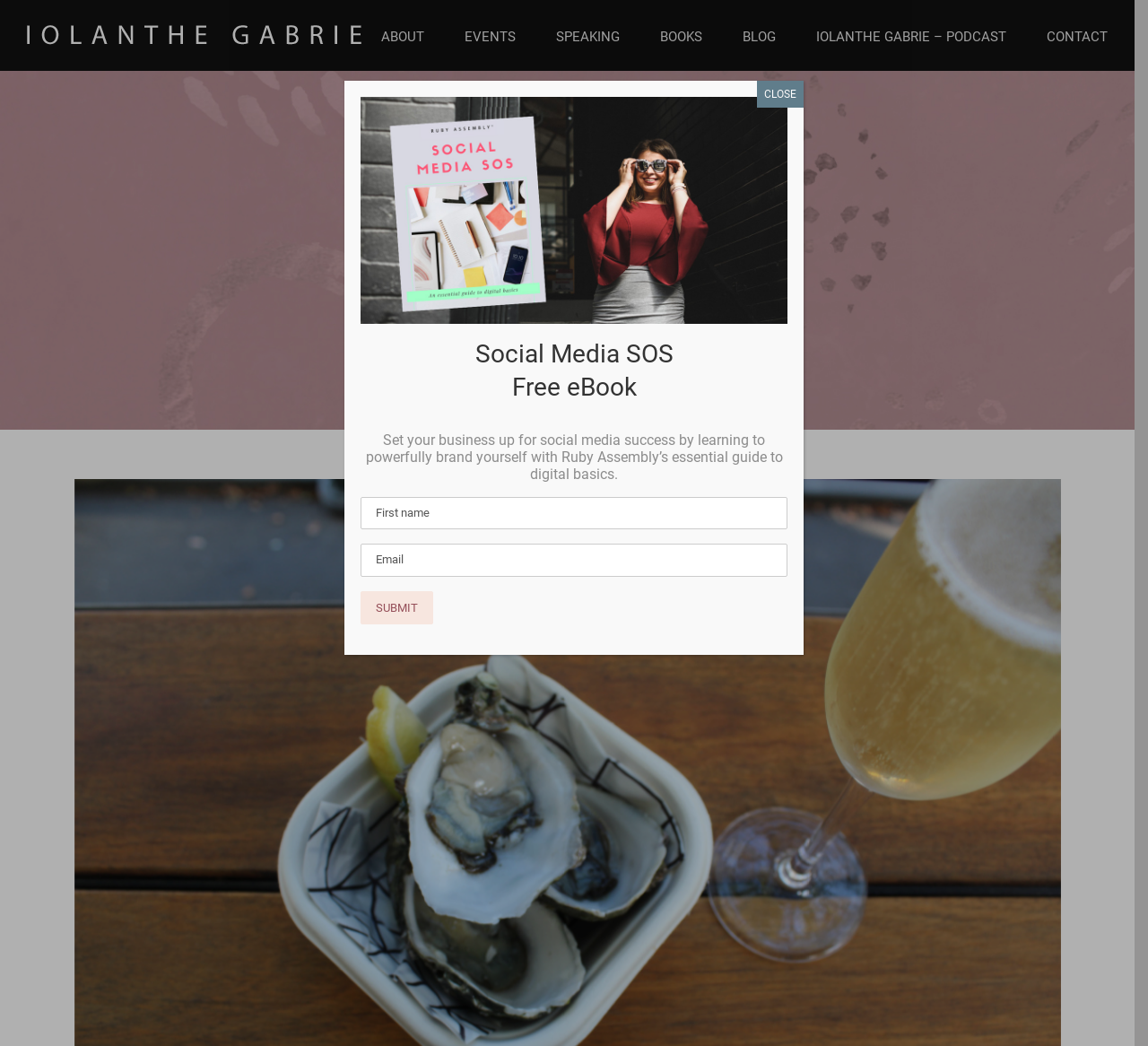Locate the bounding box coordinates of the element I should click to achieve the following instruction: "Submit the form".

[0.314, 0.565, 0.377, 0.597]